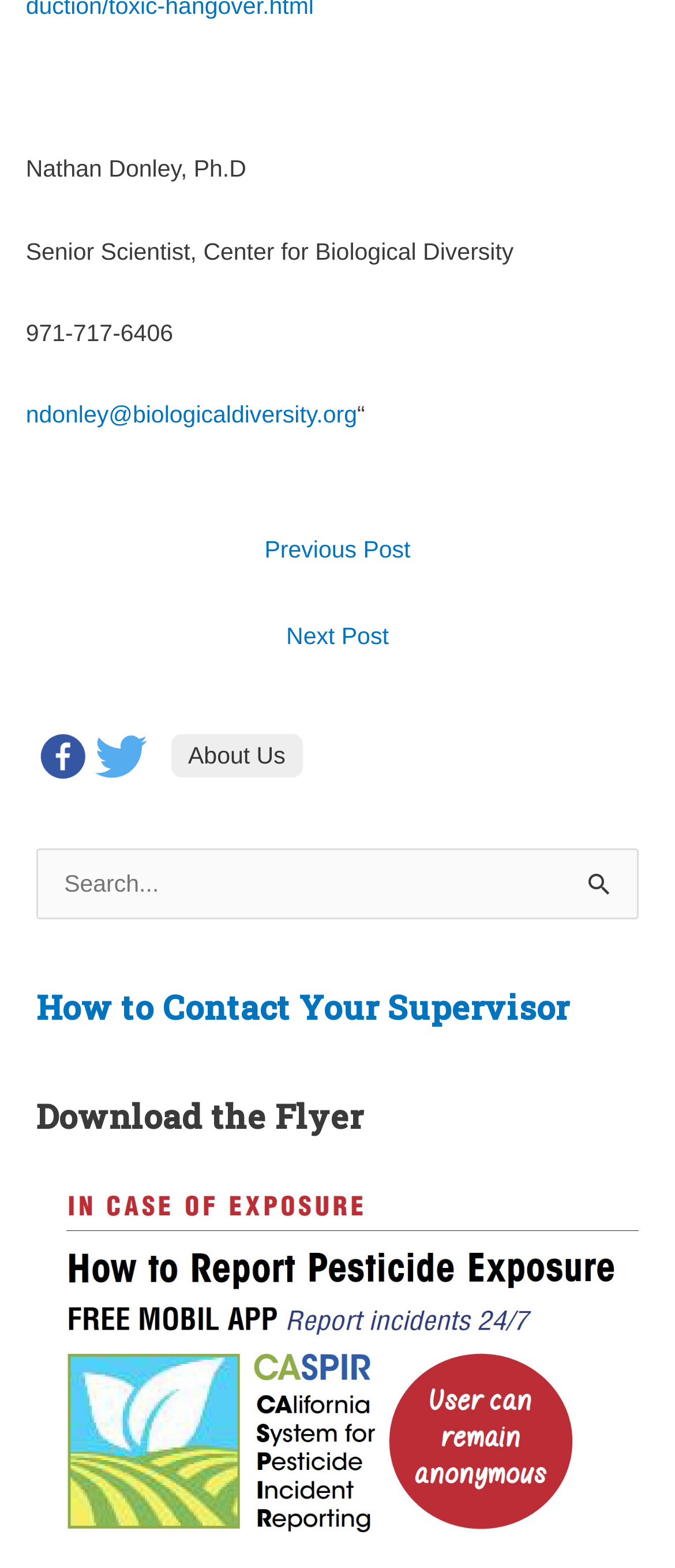Provide the bounding box coordinates of the section that needs to be clicked to accomplish the following instruction: "Click on the 'Previous Post' link."

[0.043, 0.336, 0.957, 0.371]